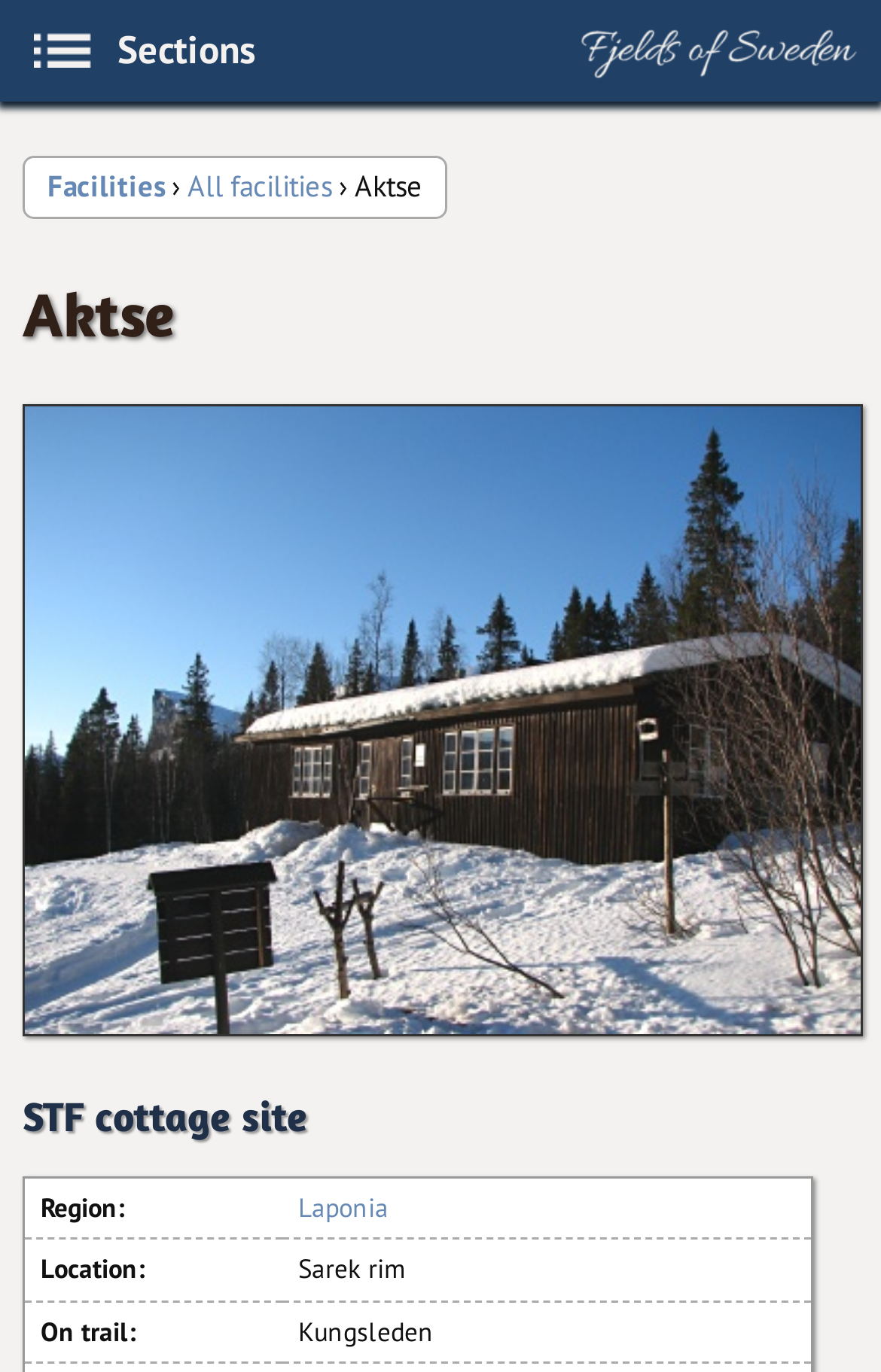Highlight the bounding box of the UI element that corresponds to this description: "All facilities".

[0.213, 0.122, 0.377, 0.15]